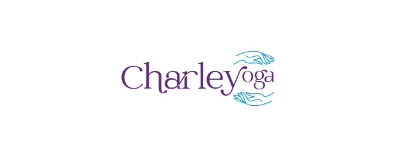Please answer the following question using a single word or phrase: 
What does the stylized hands in the logo symbolize?

Support and guidance